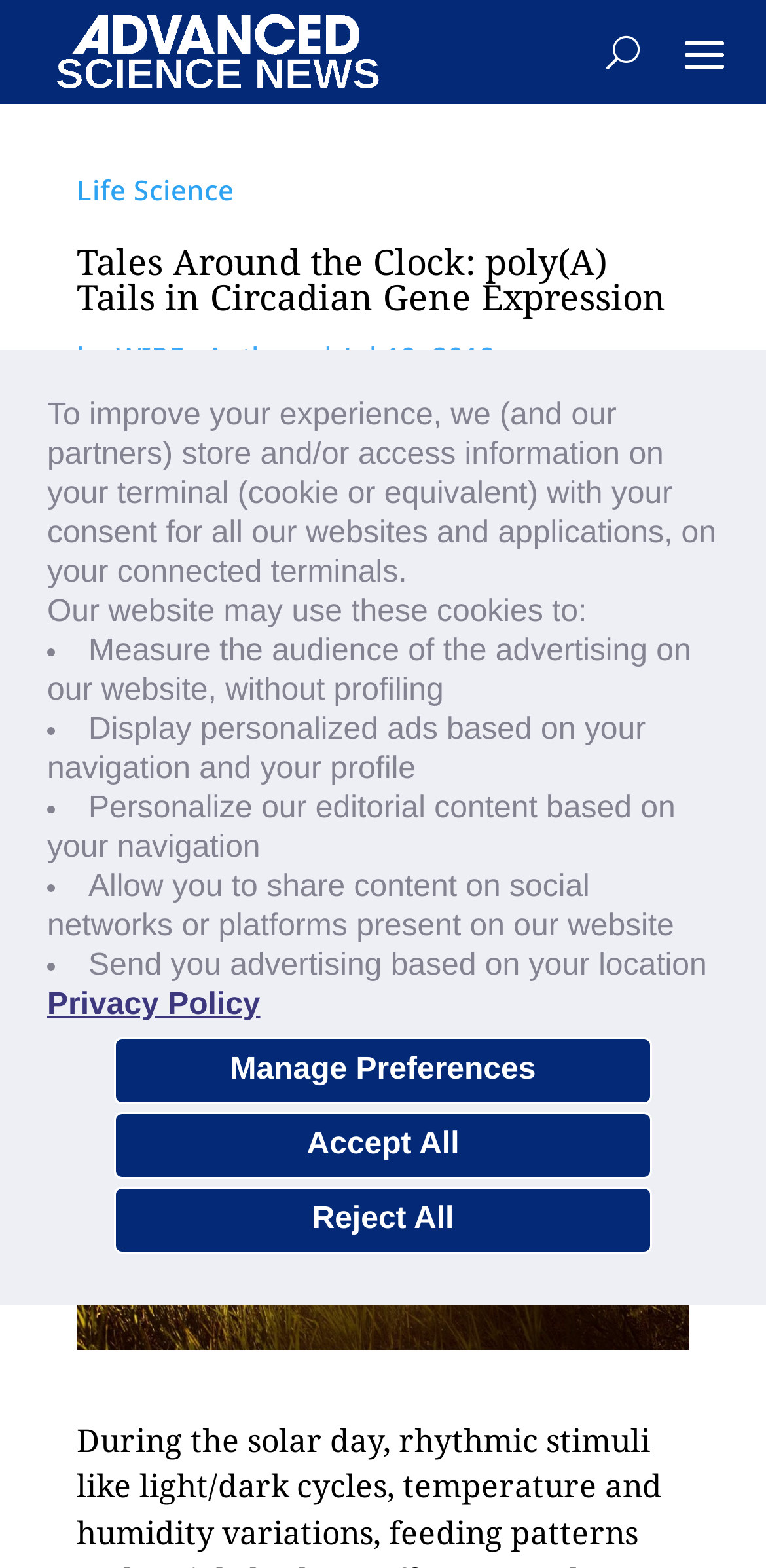Summarize the webpage in an elaborate manner.

This webpage is about an article titled "Tales Around the Clock: poly(A) Tails in Circadian Gene Expression" from Advanced Science News. At the top, there is a navigation link and a button labeled "U". Below this, there are three links: "Life Science", the article title, and a link to the authors' page labeled "WIREs Authors". The article's publication date, "Jul 19, 2018", is also displayed.

The main content of the article is a paragraph of text that discusses the role of light as an environmental cue affecting physiology and behavior, including sleep/wake cycles, orientation of birds and bees, and leaf movements in plants. It also mentions temperature as a potential zeitgeber in the absence of light cycles.

To the right of the article title, there is an image that takes up about a quarter of the page. Below the article's main content, there is a dialog box with a message about cookies and consent for storing information on the user's terminal. This dialog box contains several list items describing the purposes of the cookies, including measuring the audience of advertising, displaying personalized ads, personalizing editorial content, and allowing content sharing on social networks. There are also three buttons: "Manage Preferences", "Accept All", and "Reject All", as well as a link to the "Privacy Policy".